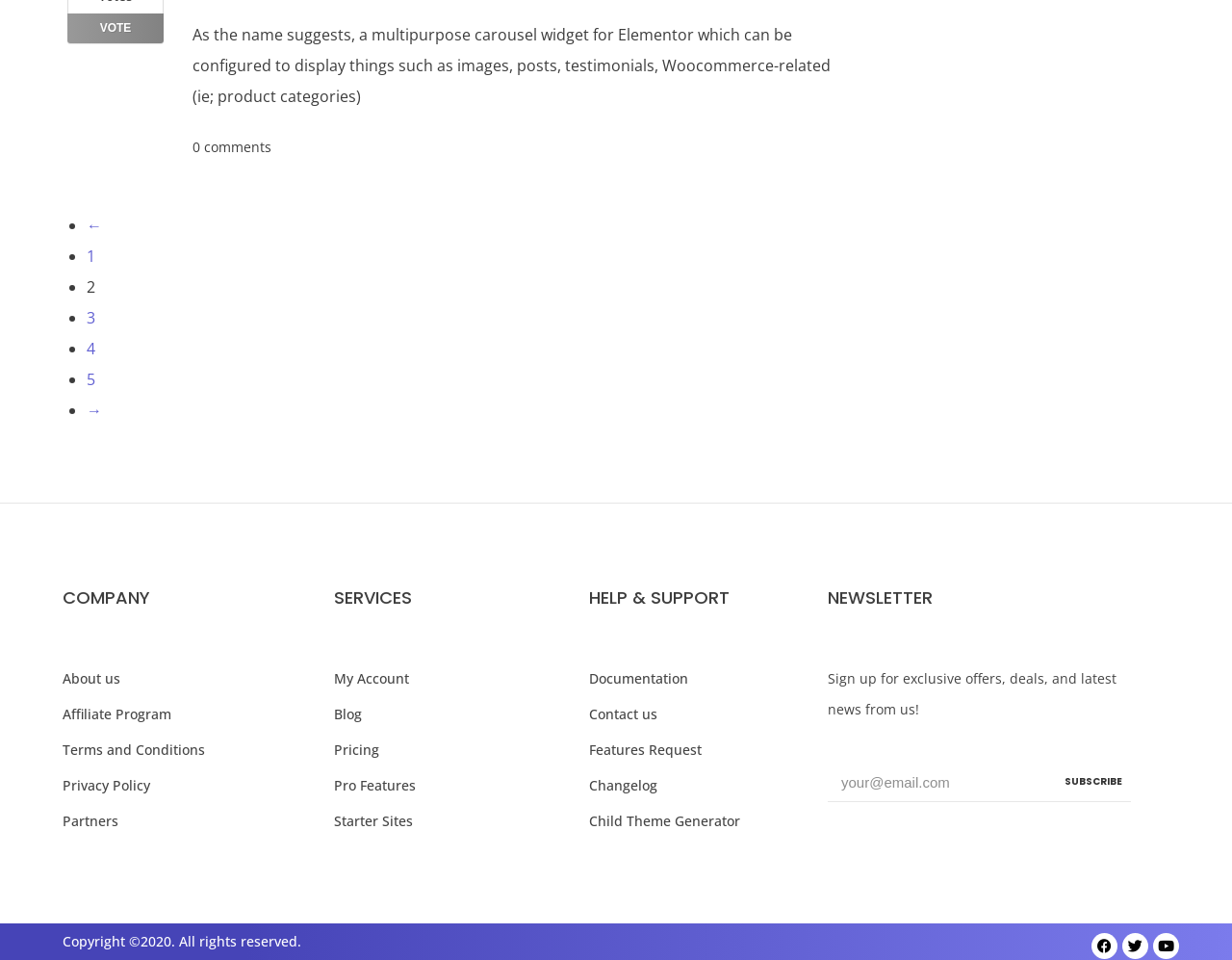Determine the bounding box coordinates for the clickable element to execute this instruction: "Vote". Provide the coordinates as four float numbers between 0 and 1, i.e., [left, top, right, bottom].

[0.055, 0.014, 0.133, 0.045]